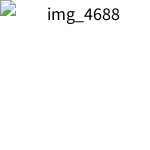Respond to the question below with a single word or phrase:
What do mocktails provide to the diet?

Essential electrolytes